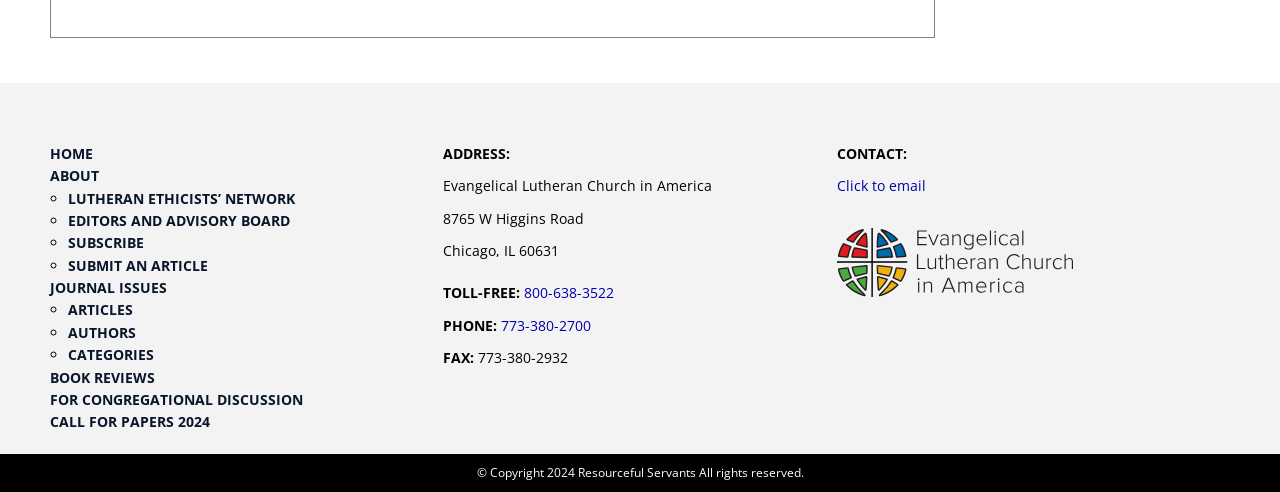Extract the bounding box of the UI element described as: "About".

[0.039, 0.338, 0.077, 0.376]